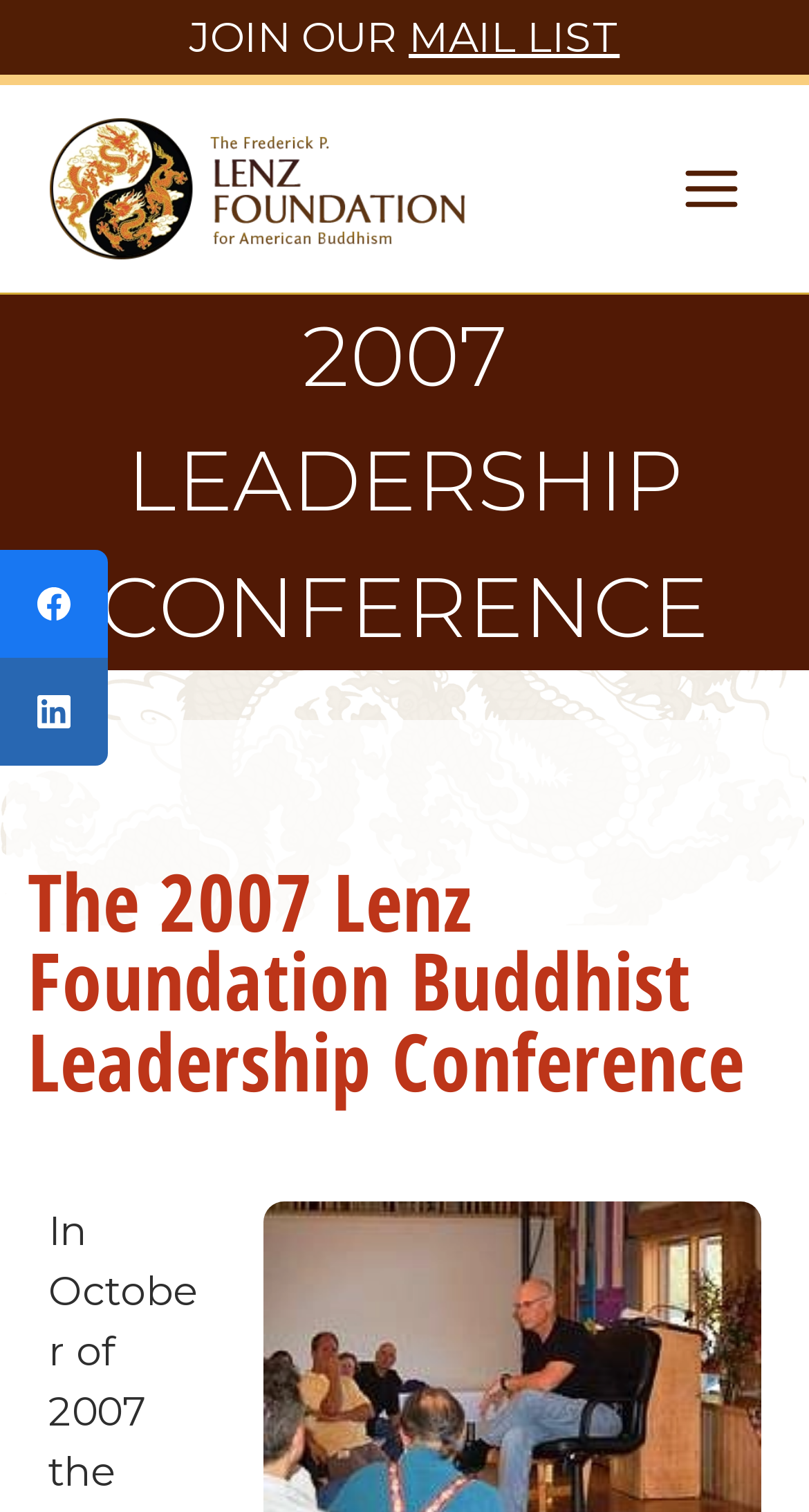Given the element description: "alt="The Frederick P. Lenz Foundation"", predict the bounding box coordinates of this UI element. The coordinates must be four float numbers between 0 and 1, given as [left, top, right, bottom].

[0.062, 0.078, 0.574, 0.172]